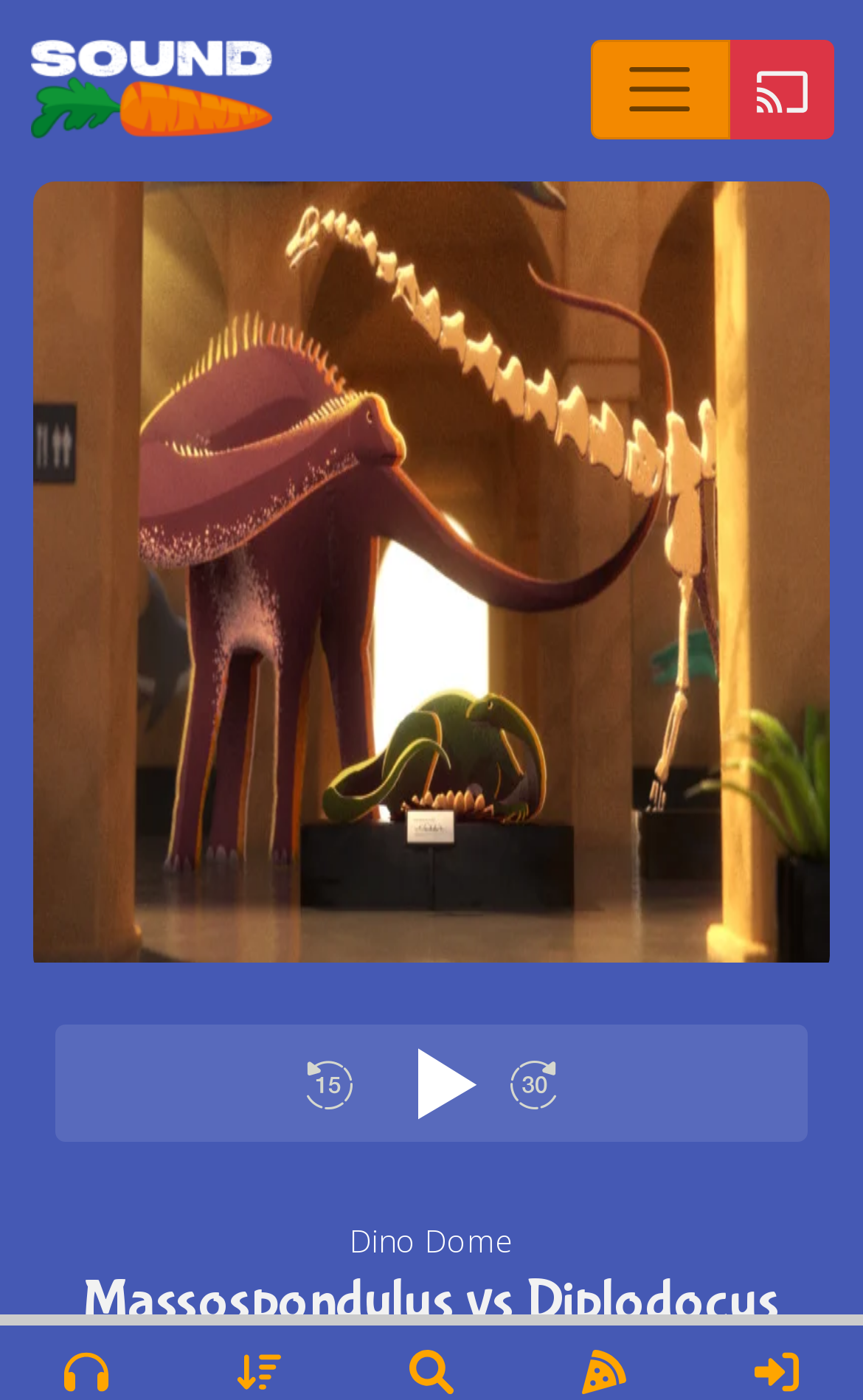Use the details in the image to answer the question thoroughly: 
Is the navigation menu expanded?

I found a button element with the text 'Toggle navigation' and its expanded property is set to False, which means the navigation menu is not expanded.